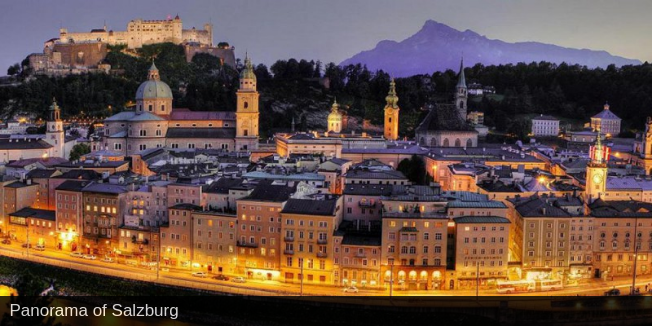Produce a meticulous caption for the image.

This captivating panorama of Salzburg showcases the city's stunning architectural beauty and rich cultural heritage as the sun sets, casting a warm glow over the landscape. Prominent features include the iconic Hohensalzburg Fortress perched atop a hill, highlighting the city's historical significance. In the foreground, charming buildings with colorful facades line the streets, their windows illuminated in the evening light. Towering spires of various churches punctuate the skyline, while the majestic mountains in the background add a dramatic touch to the scene. This image beautifully encapsulates the enchanting atmosphere of Salzburg, a city renowned for its musical legacy and picturesque landscapes.